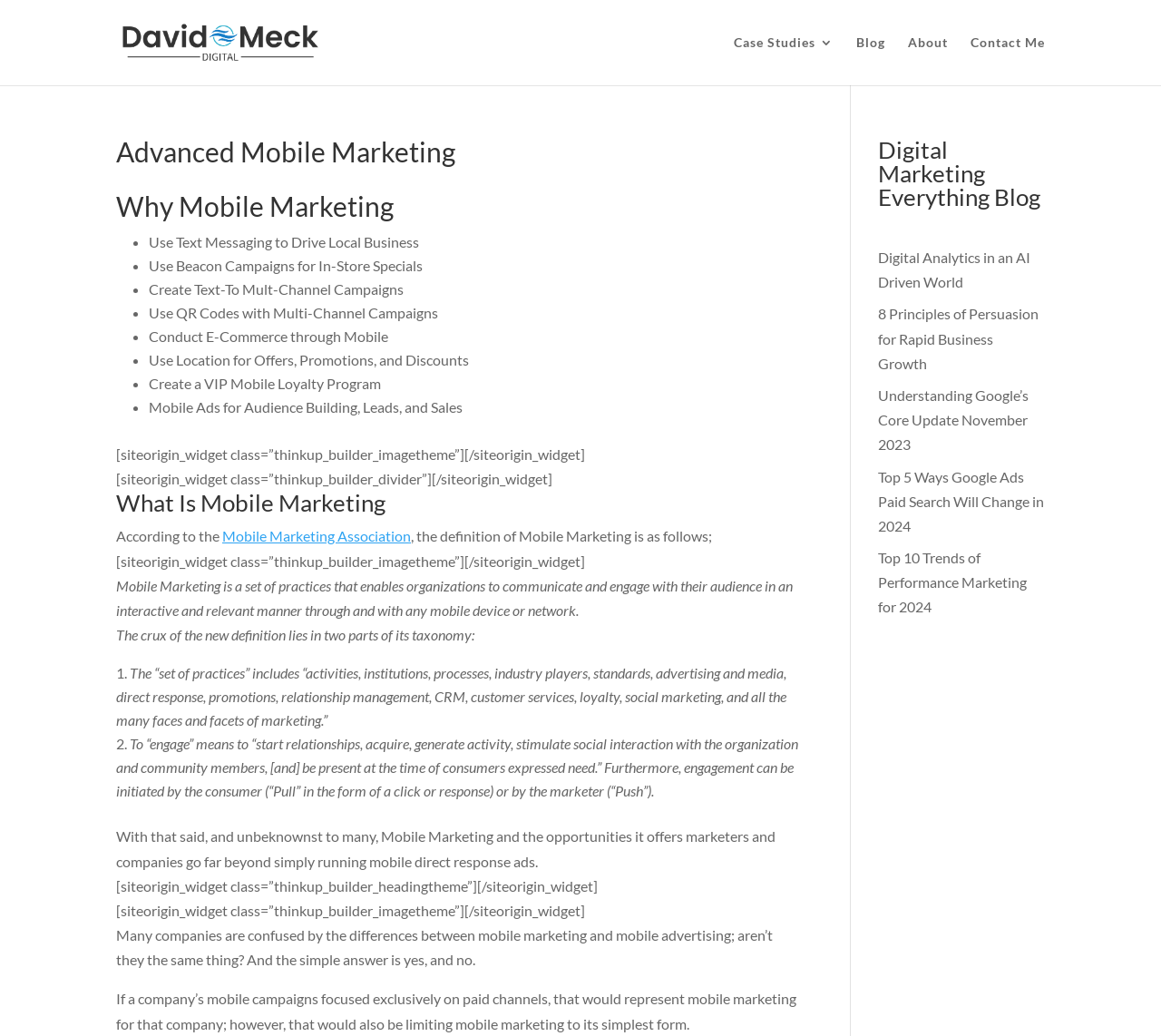Please predict the bounding box coordinates (top-left x, top-left y, bottom-right x, bottom-right y) for the UI element in the screenshot that fits the description: About

[0.782, 0.035, 0.816, 0.082]